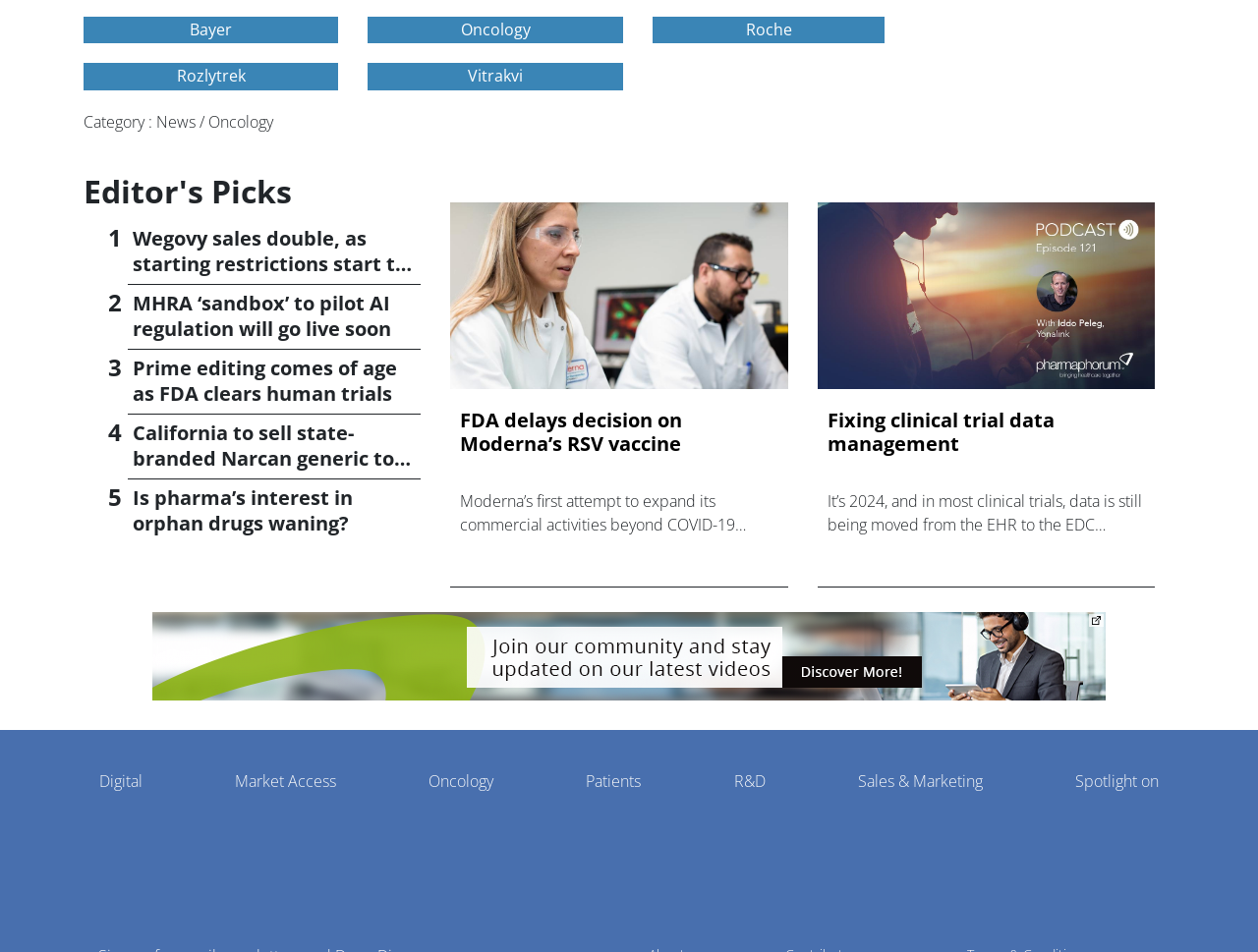Find the bounding box coordinates for the area that must be clicked to perform this action: "Explore Oncology category".

[0.361, 0.02, 0.427, 0.044]